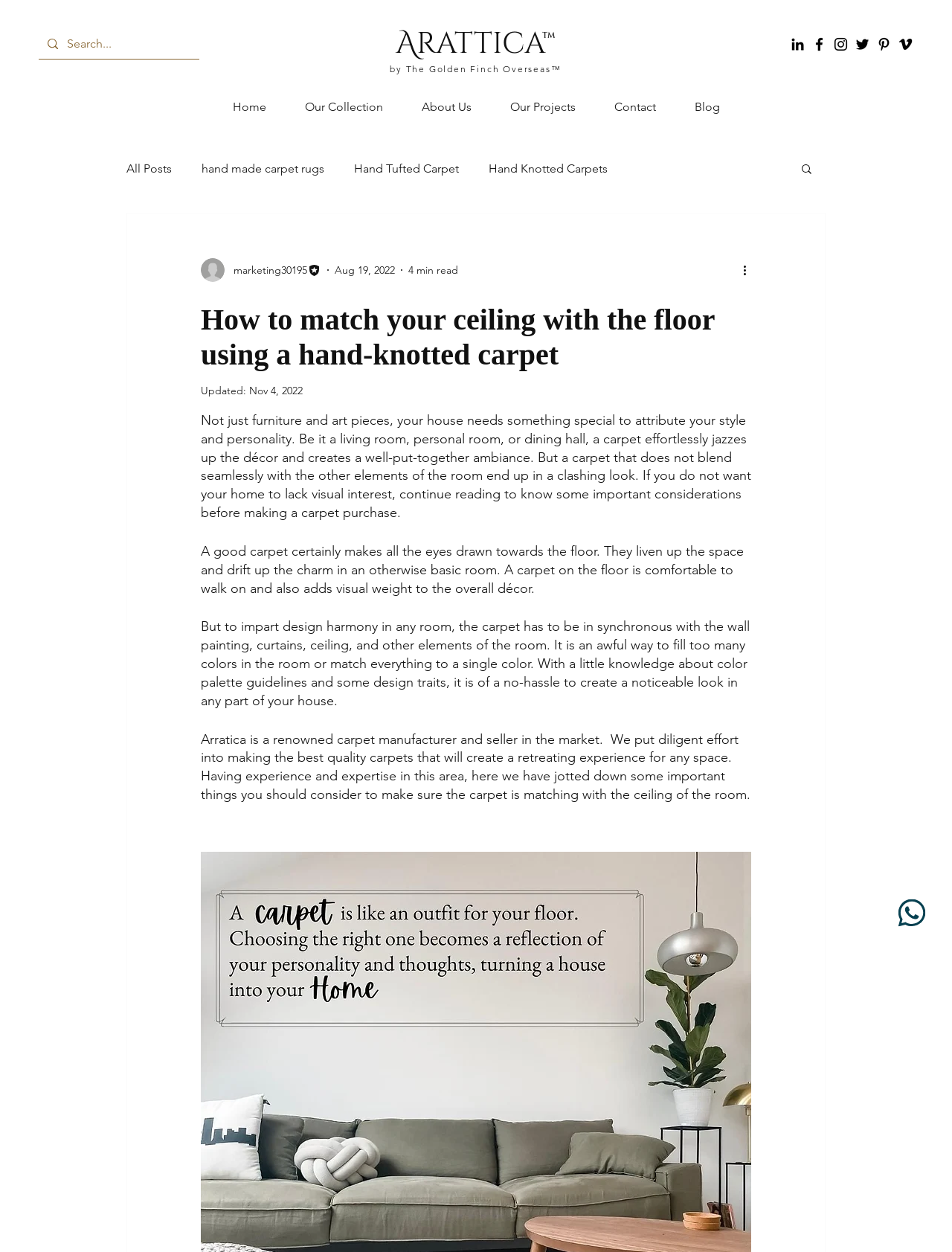Pinpoint the bounding box coordinates of the element to be clicked to execute the instruction: "Read the blog post".

[0.211, 0.241, 0.789, 0.297]